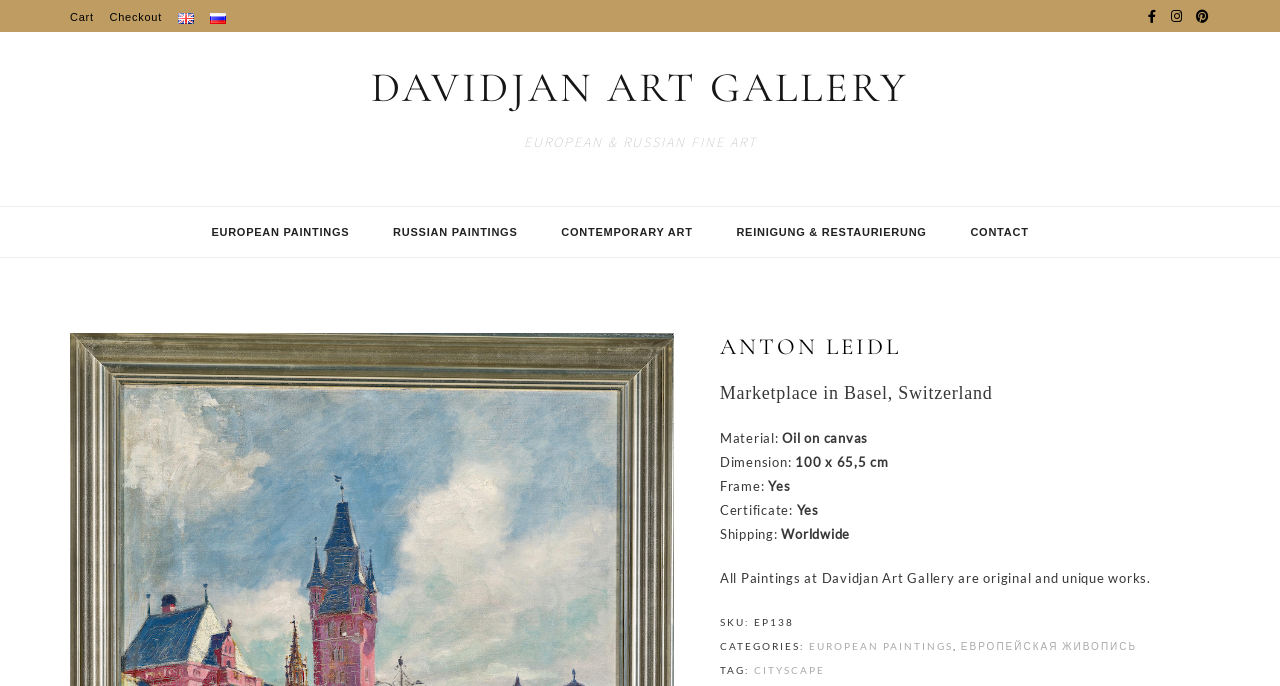Determine the bounding box coordinates of the clickable region to carry out the instruction: "Switch to English language".

[0.139, 0.016, 0.151, 0.034]